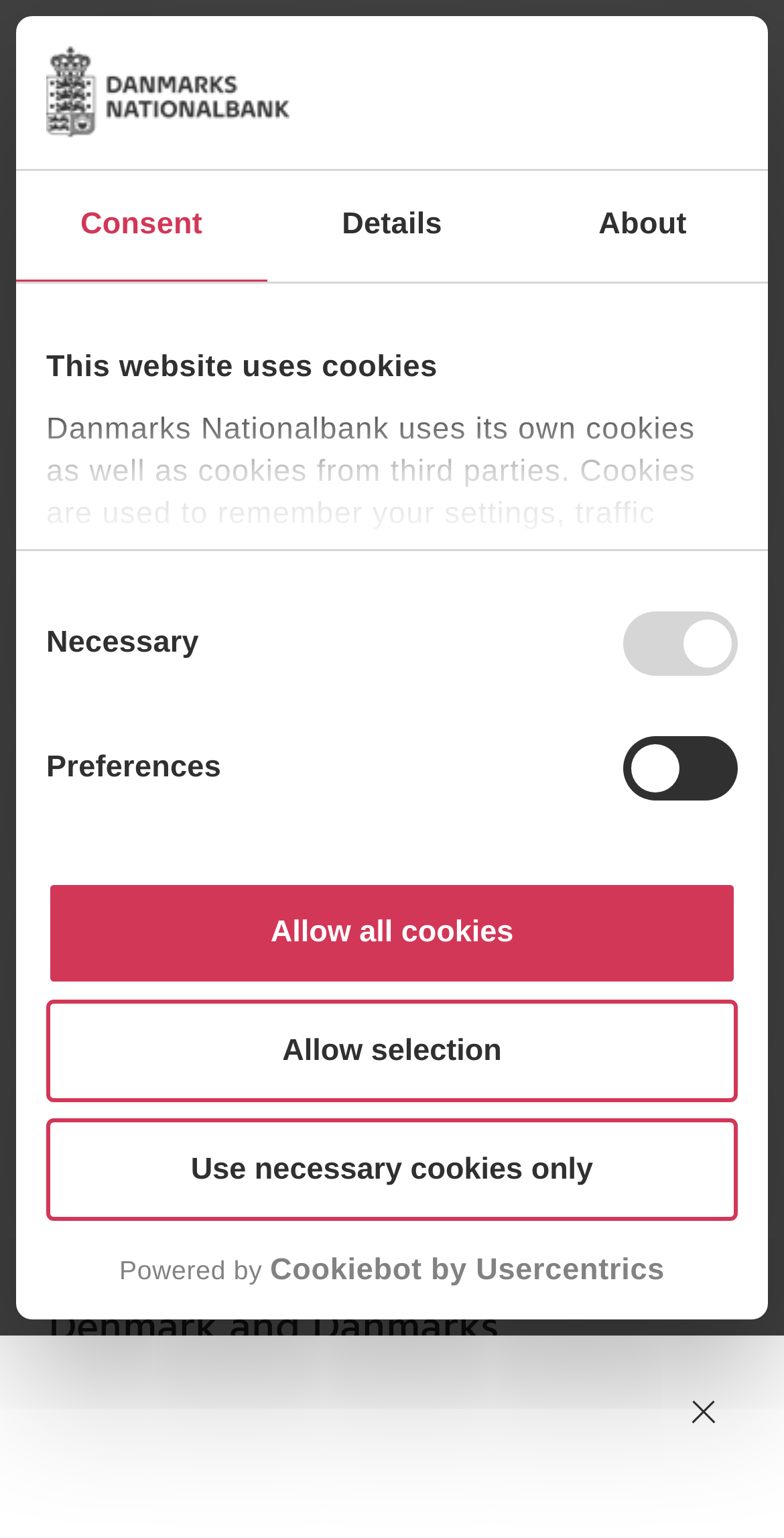Please answer the following question using a single word or phrase: 
What is the language of the webpage?

English